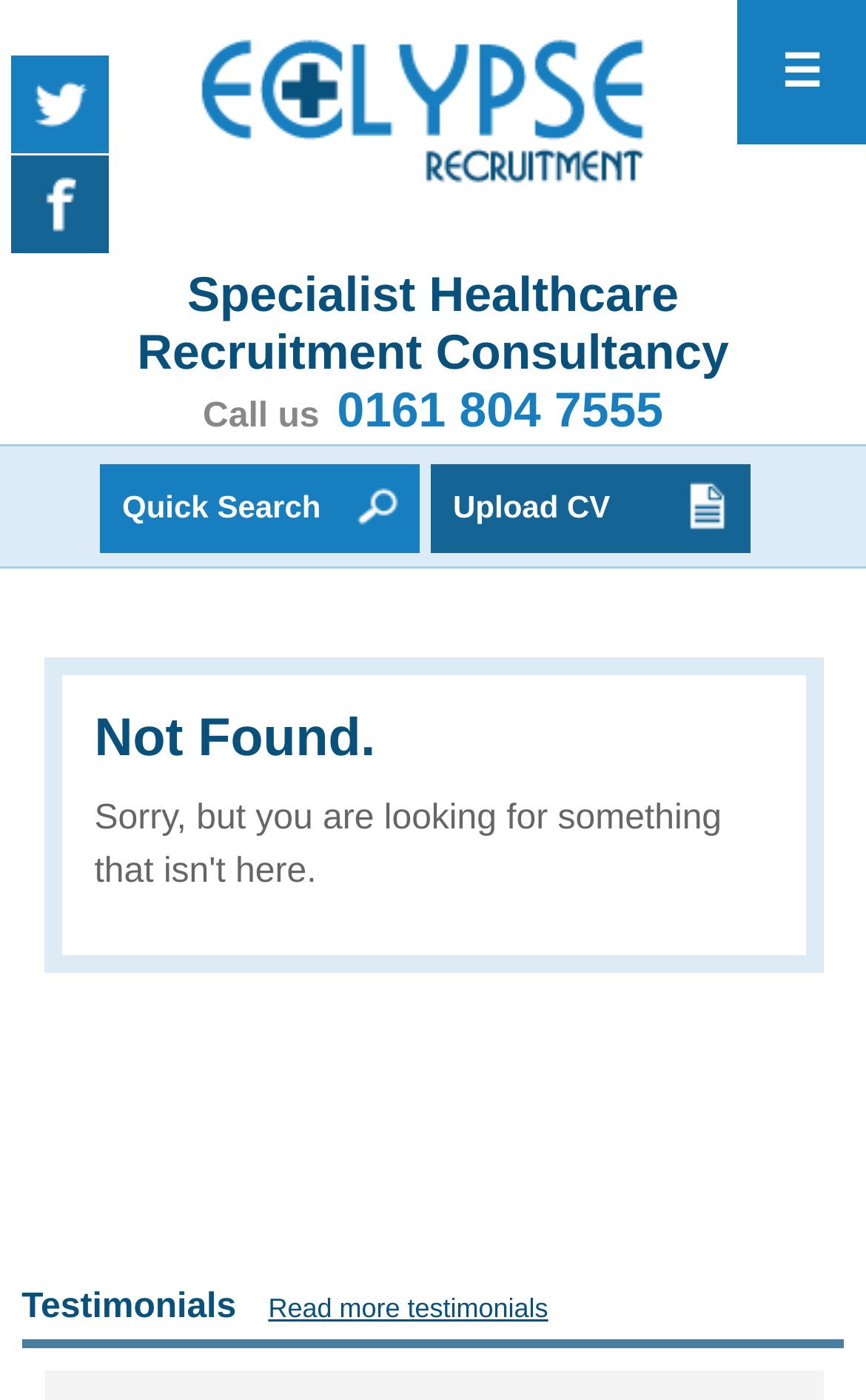Using the information from the screenshot, answer the following question thoroughly:
How many social media links are there?

There are two social media links, one for Twitter and one for Facebook, located at the top of the webpage.